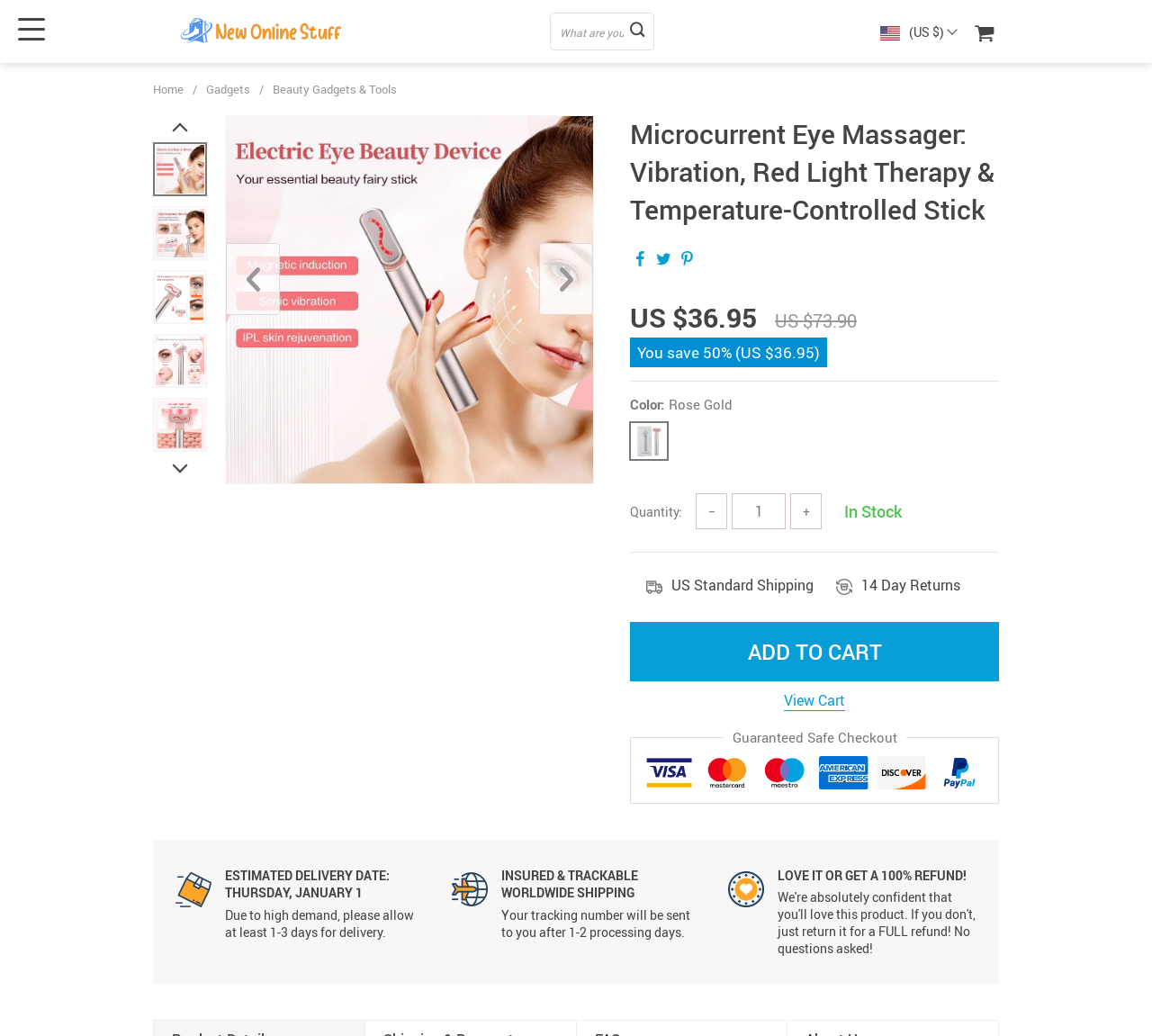Kindly provide the bounding box coordinates of the section you need to click on to fulfill the given instruction: "Add to cart".

[0.547, 0.6, 0.867, 0.658]